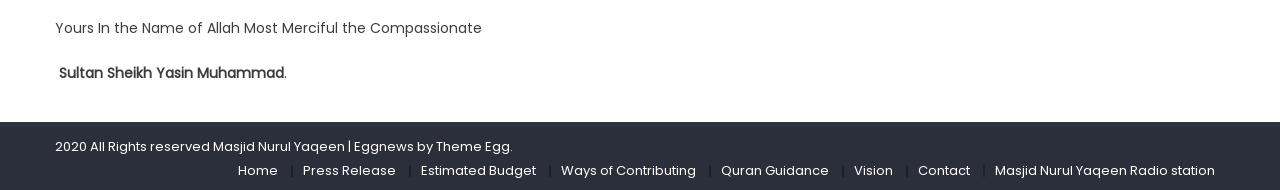Using the provided description Press Release, find the bounding box coordinates for the UI element. Provide the coordinates in (top-left x, top-left y, bottom-right x, bottom-right y) format, ensuring all values are between 0 and 1.

[0.237, 0.845, 0.309, 0.945]